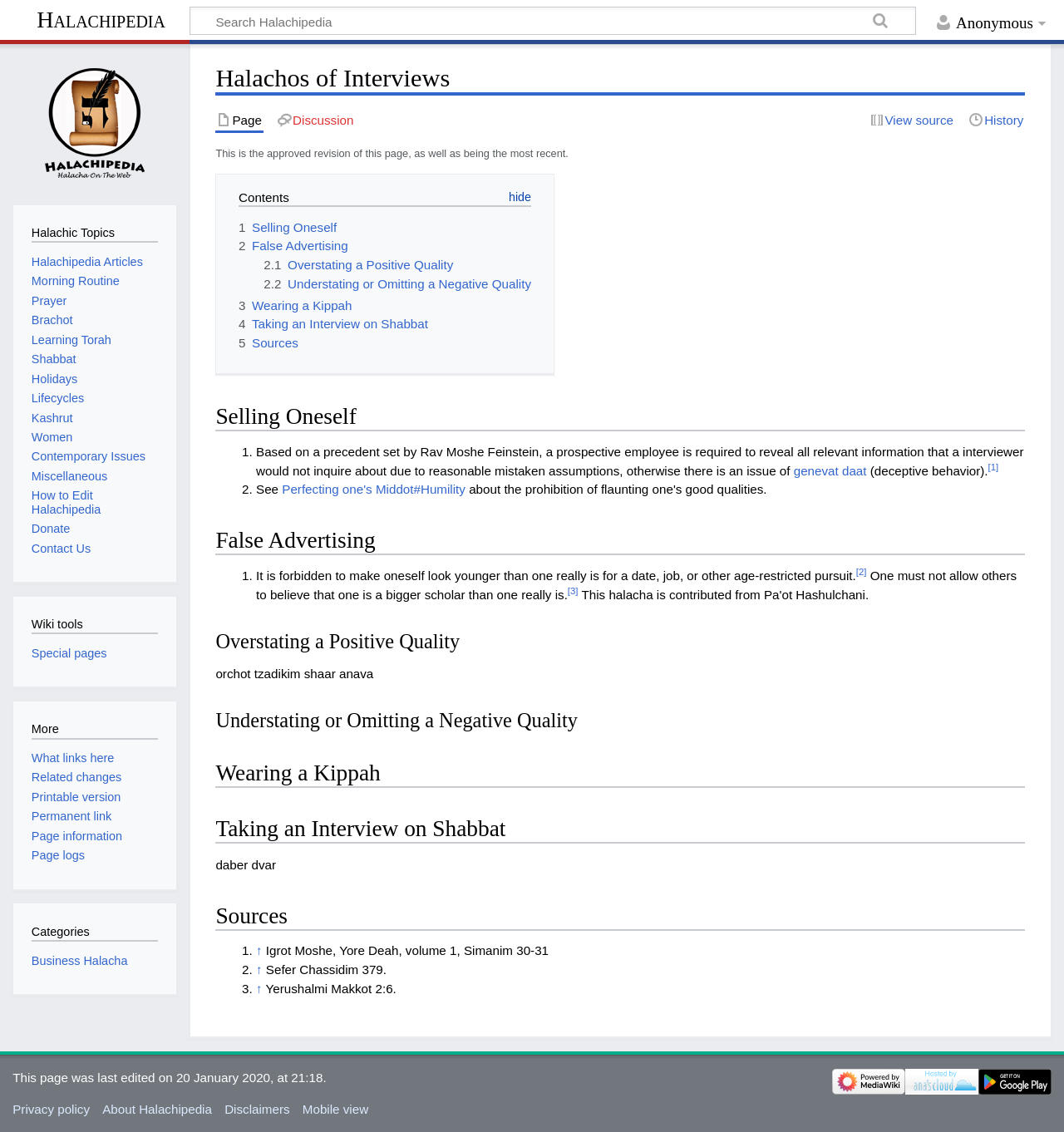What is the main topic of this webpage?
Based on the image, answer the question in a detailed manner.

Based on the webpage structure and content, I can see that the main topic is 'Halachos of Interviews' which is a Jewish law related topic. The webpage has a heading 'Halachos of Interviews' and various subheadings and links related to this topic.